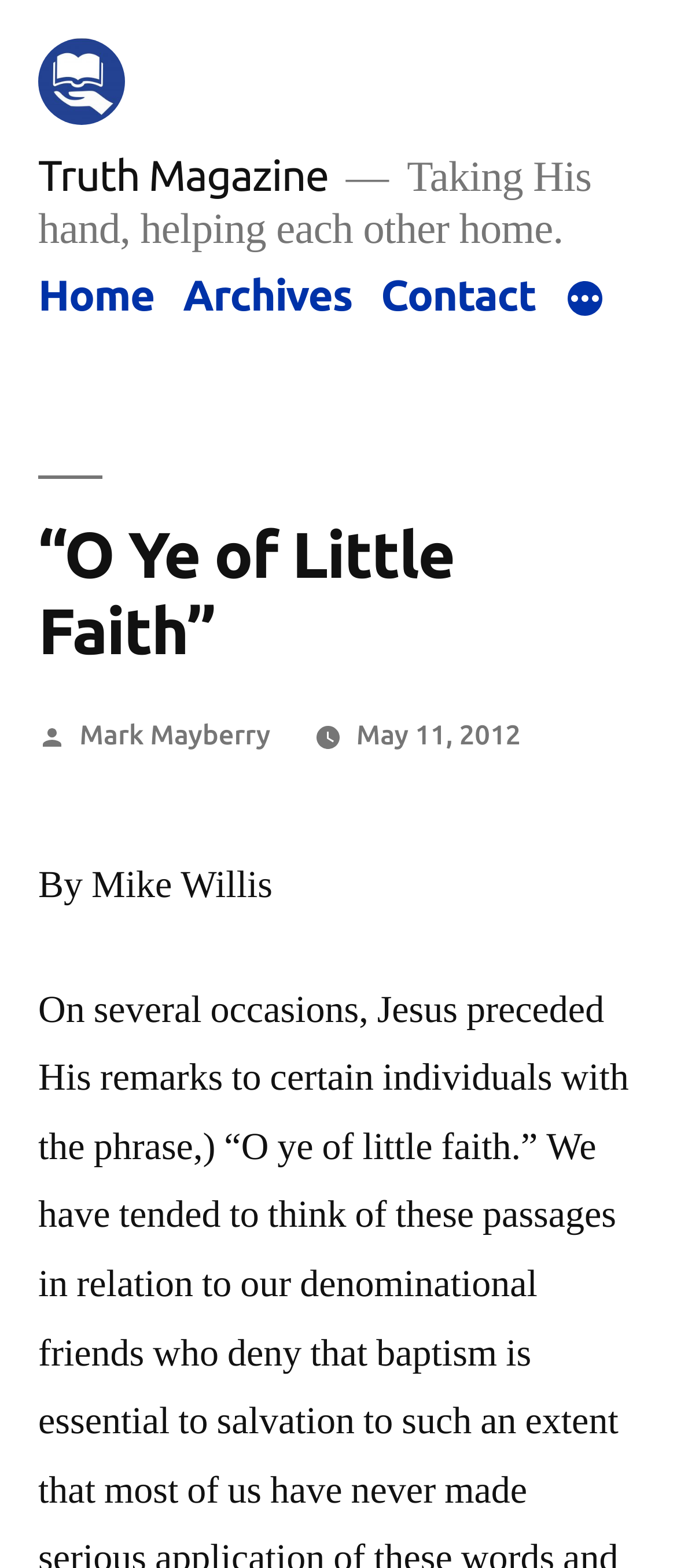Produce a meticulous description of the webpage.

The webpage appears to be an article page from Truth Magazine. At the top left, there is a link to "Truth Magazine" accompanied by an image with the same name. Below this, there is another link to "Truth Magazine" followed by a static text quote "Taking His hand, helping each other home." 

To the right of these elements, there is a top menu navigation bar with four links: "Home", "Archives", "Contact", and a "More" button that has a popup menu. 

Below the top menu, there is a header section with a heading that reads "“O Ye of Little Faith”". This is followed by a static text "Posted by" and a link to the author "Mark Mayberry". On the same line, there is a link to the date "May 11, 2012" which also contains a time element. 

Finally, there is a static text "By Mike Willis" at the bottom left of the header section.